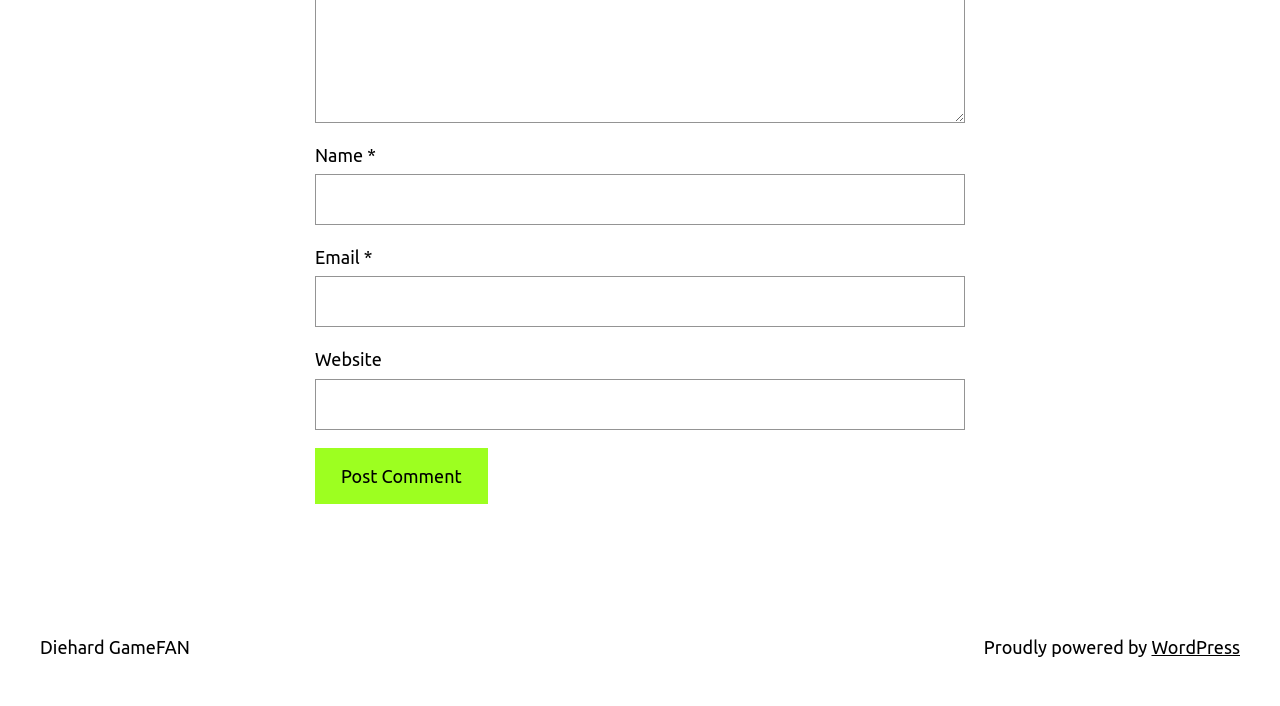What is the relationship between the 'Email' field and the 'email-notes' description?
Offer a detailed and full explanation in response to the question.

The 'Email' field has a 'describedby' attribute pointing to 'email-notes', indicating that the 'email-notes' description provides additional information or clarification about the 'Email' field. This suggests that the user may need to follow certain guidelines or formats when entering their email address.